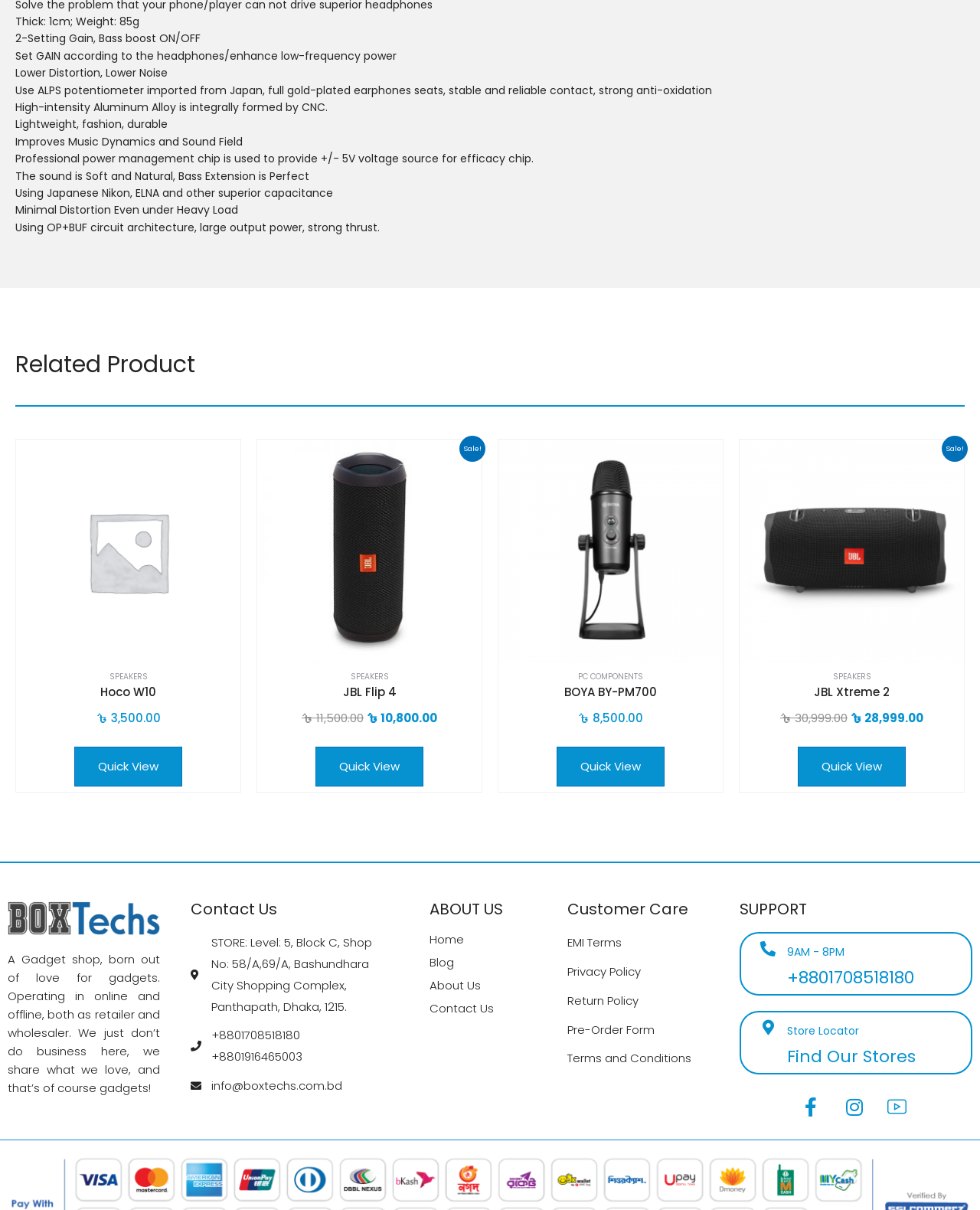Locate the bounding box coordinates of the element to click to perform the following action: 'View the 'JBL Flip 4' product'. The coordinates should be given as four float values between 0 and 1, in the form of [left, top, right, bottom].

[0.262, 0.566, 0.491, 0.578]